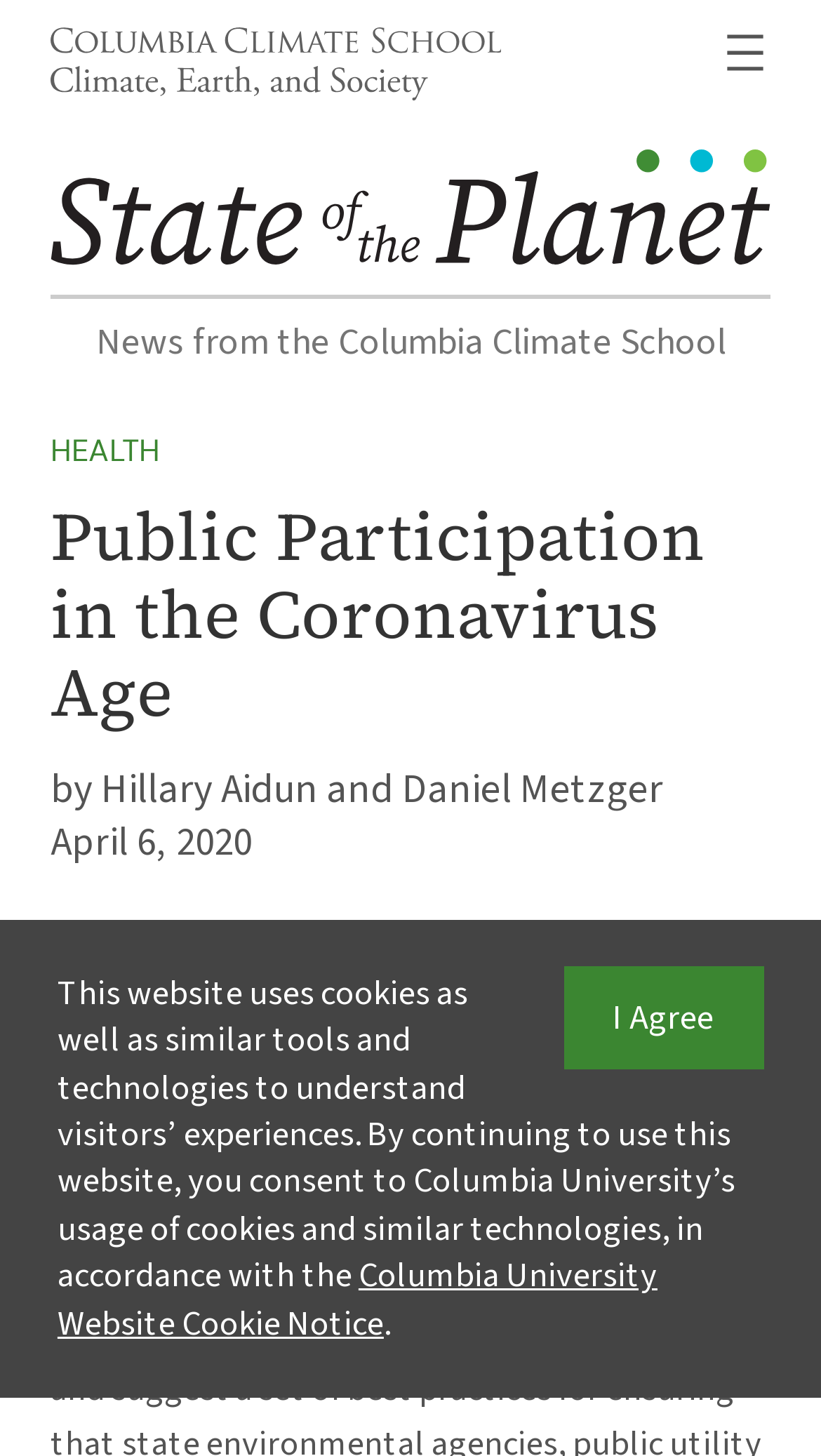Please determine the bounding box coordinates for the element with the description: "I Agree".

[0.686, 0.664, 0.93, 0.734]